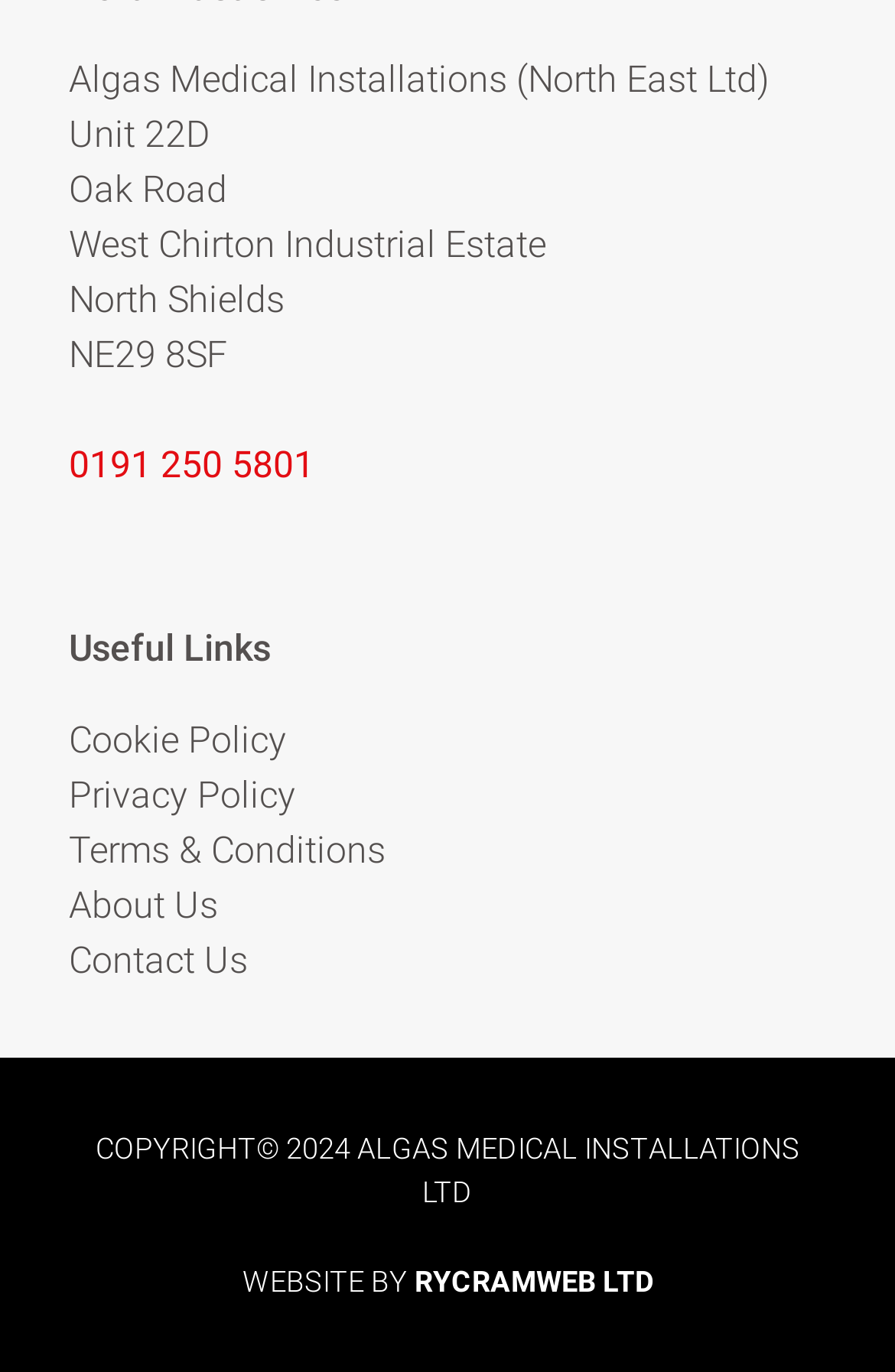What is the postcode of the company?
Utilize the image to construct a detailed and well-explained answer.

The postcode of the company can be found in the address section, which is 'NE29 8SF'.